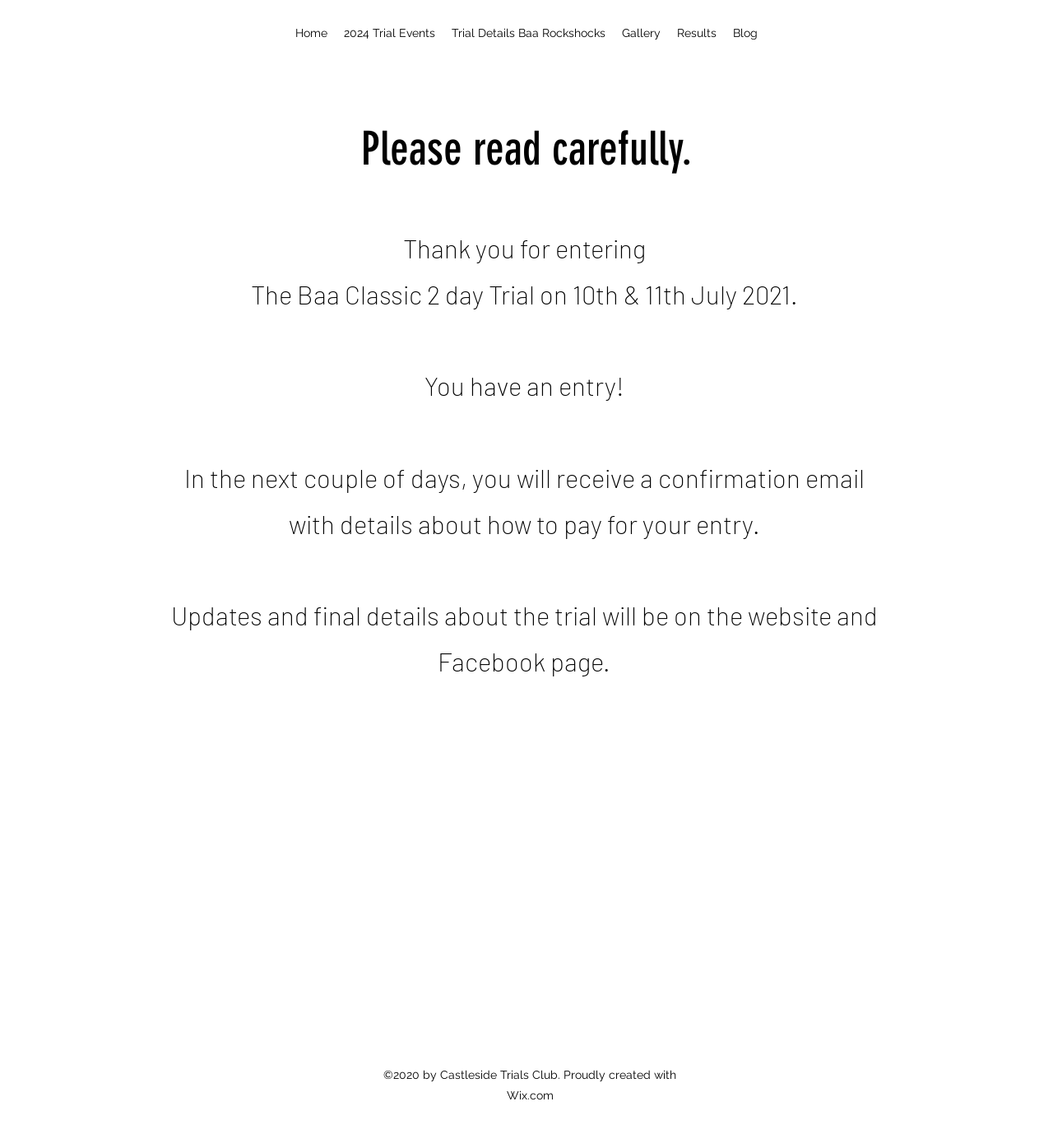Answer this question using a single word or a brief phrase:
What is the name of the trial event?

Baa Classic